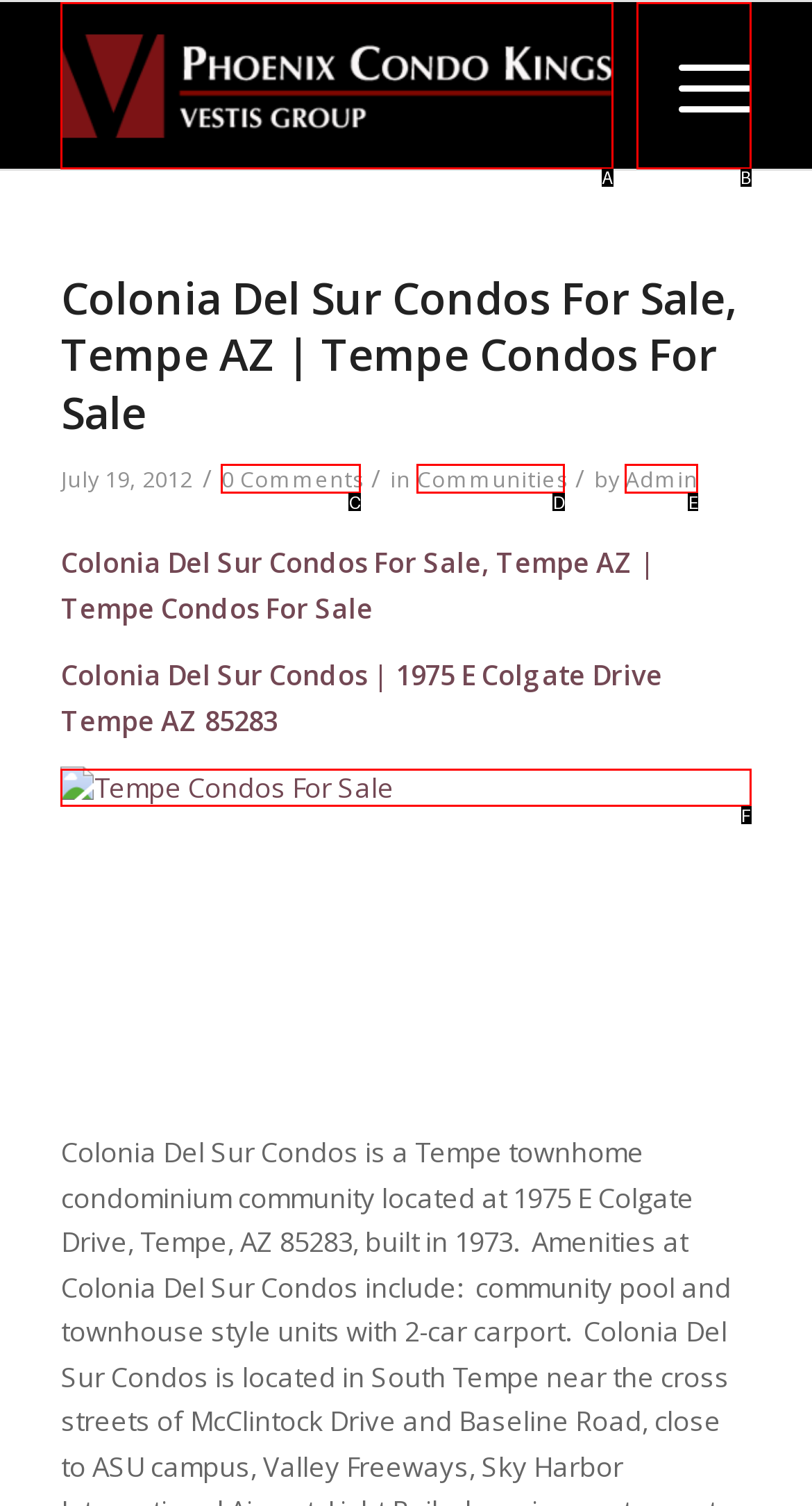Select the letter of the HTML element that best fits the description: 0 Comments
Answer with the corresponding letter from the provided choices.

C